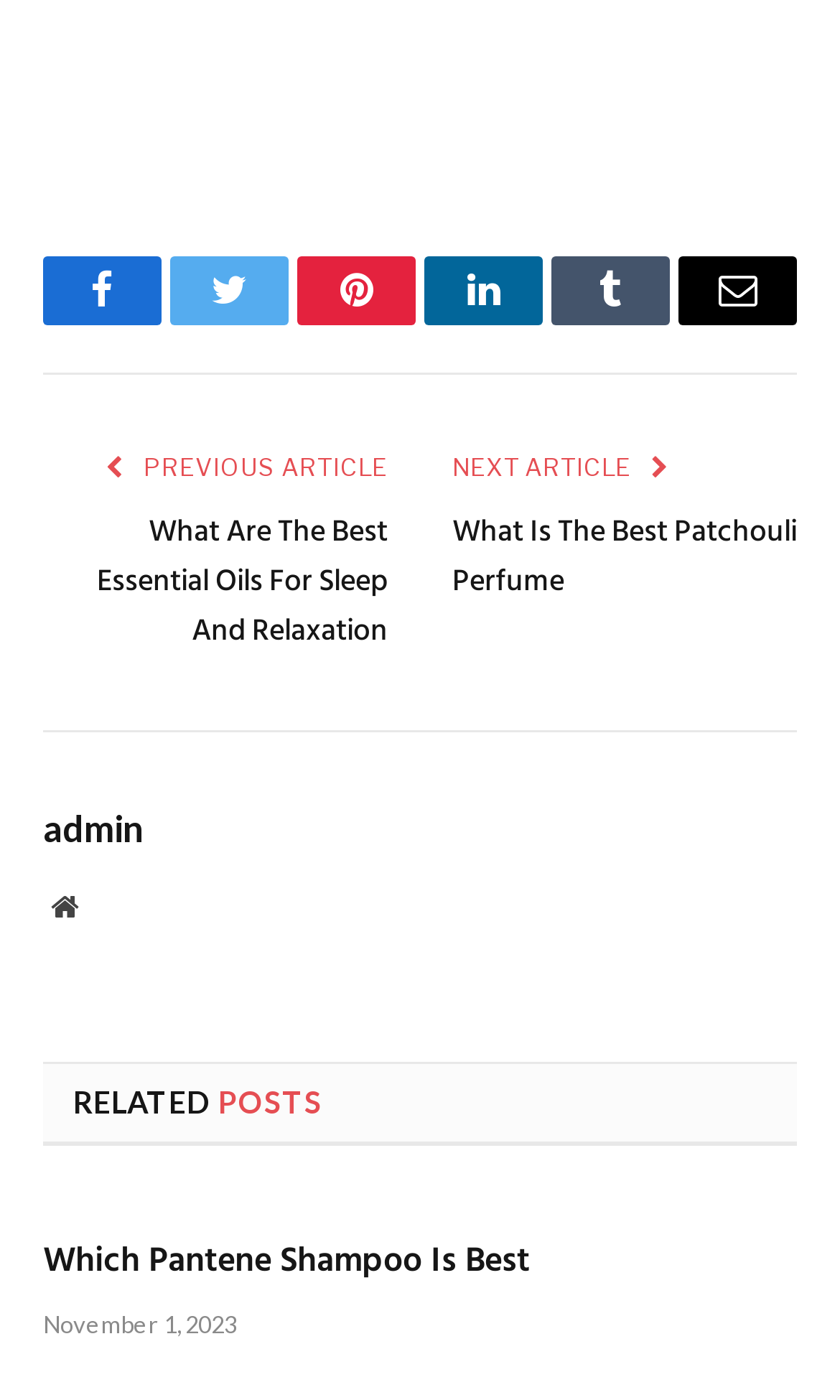Identify the bounding box coordinates of the element that should be clicked to fulfill this task: "View related post about Pantene shampoo". The coordinates should be provided as four float numbers between 0 and 1, i.e., [left, top, right, bottom].

[0.051, 0.882, 0.631, 0.922]